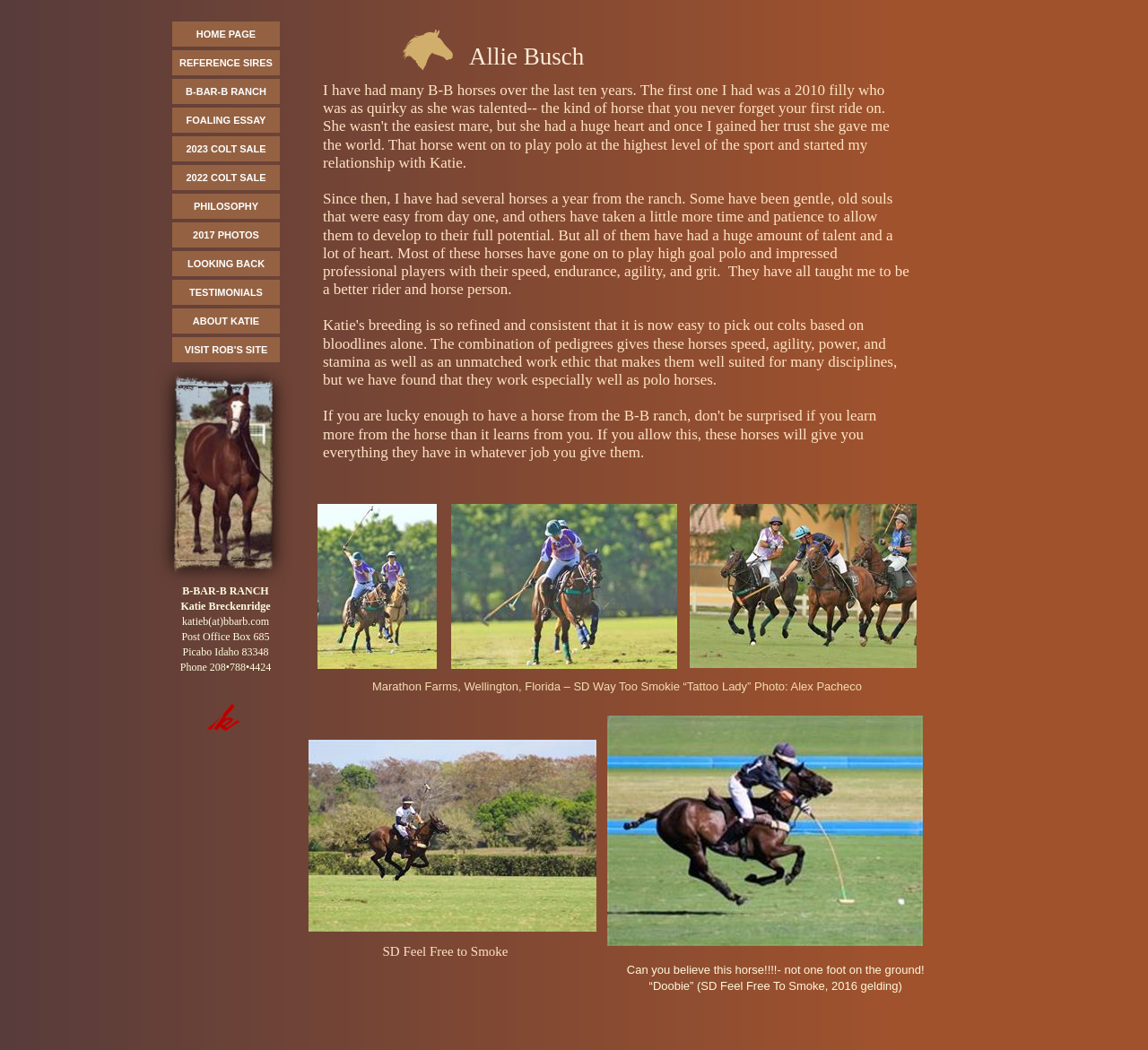Provide an in-depth description of the elements and layout of the webpage.

This webpage is about B-Bar-B Ranch, a horse ranch located in Picabo, Idaho, near Sun Valley Resort. The ranch is owned by Katie Breckenridge. 

At the top of the page, there is a horizontal menu bar with 12 menu items, including "HOME PAGE", "REFERENCE SIRES", "B-BAR-B RANCH", and "TESTIMONIALS", which is the current focus. 

Below the menu bar, there is a section with the ranch's name "B-BAR-B RANCH" in large font, followed by the owner's name "Katie Breckenridge" and her contact information, including email address, postal address, and phone number.

The main content of the page is a section of testimonials, which includes a few paragraphs of text from satisfied customers, along with some photos of horses. The first testimonial is from Allie Busch, who shares her positive experience with horses from the ranch. The text is accompanied by a photo of a horse, "SD Way Too Smokie 'Tattoo Lady'", and another photo of a horse, "SD Feel Free to Smoke", with an impressive action shot.